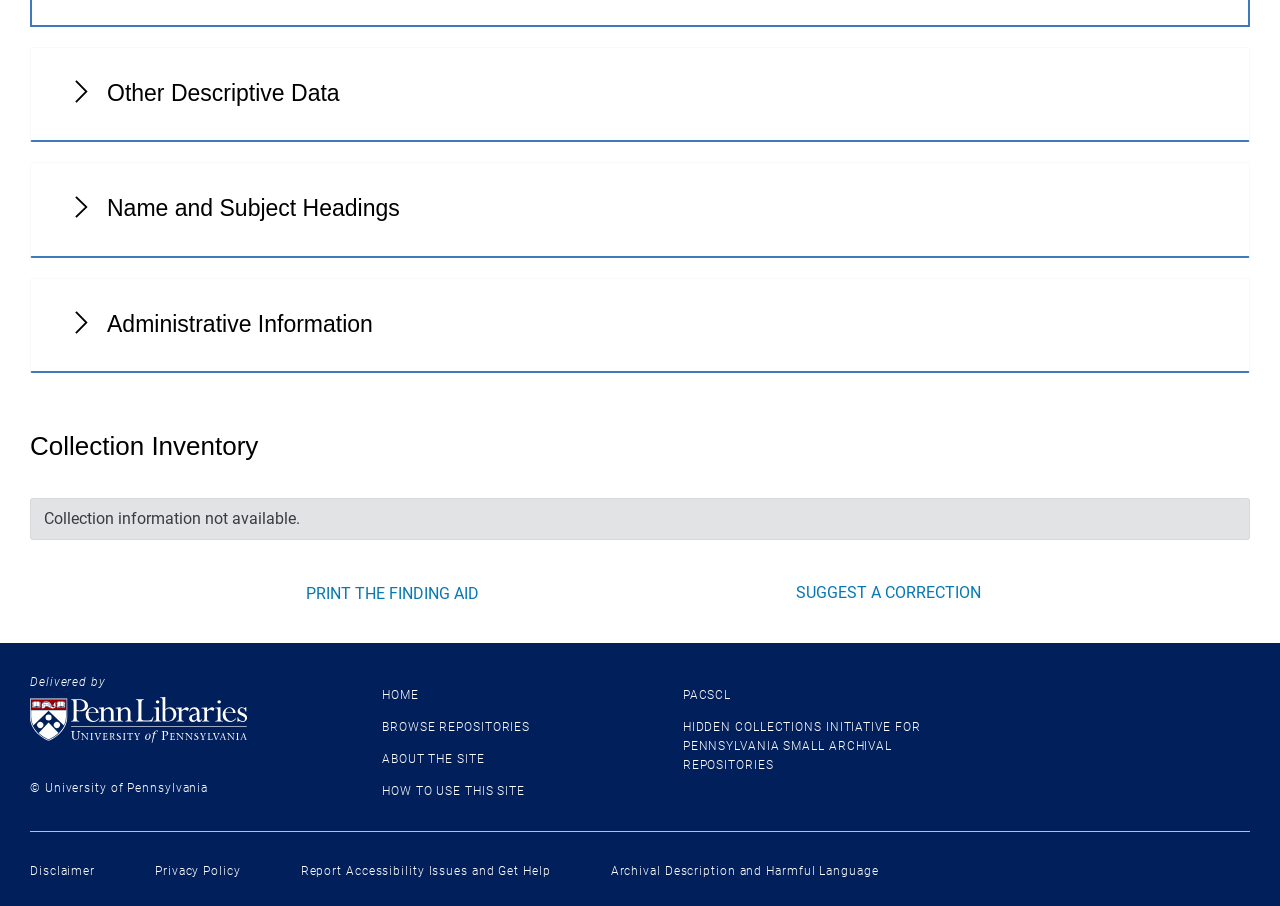Using the description: "Print the finding aid", identify the bounding box of the corresponding UI element in the screenshot.

[0.234, 0.64, 0.379, 0.671]